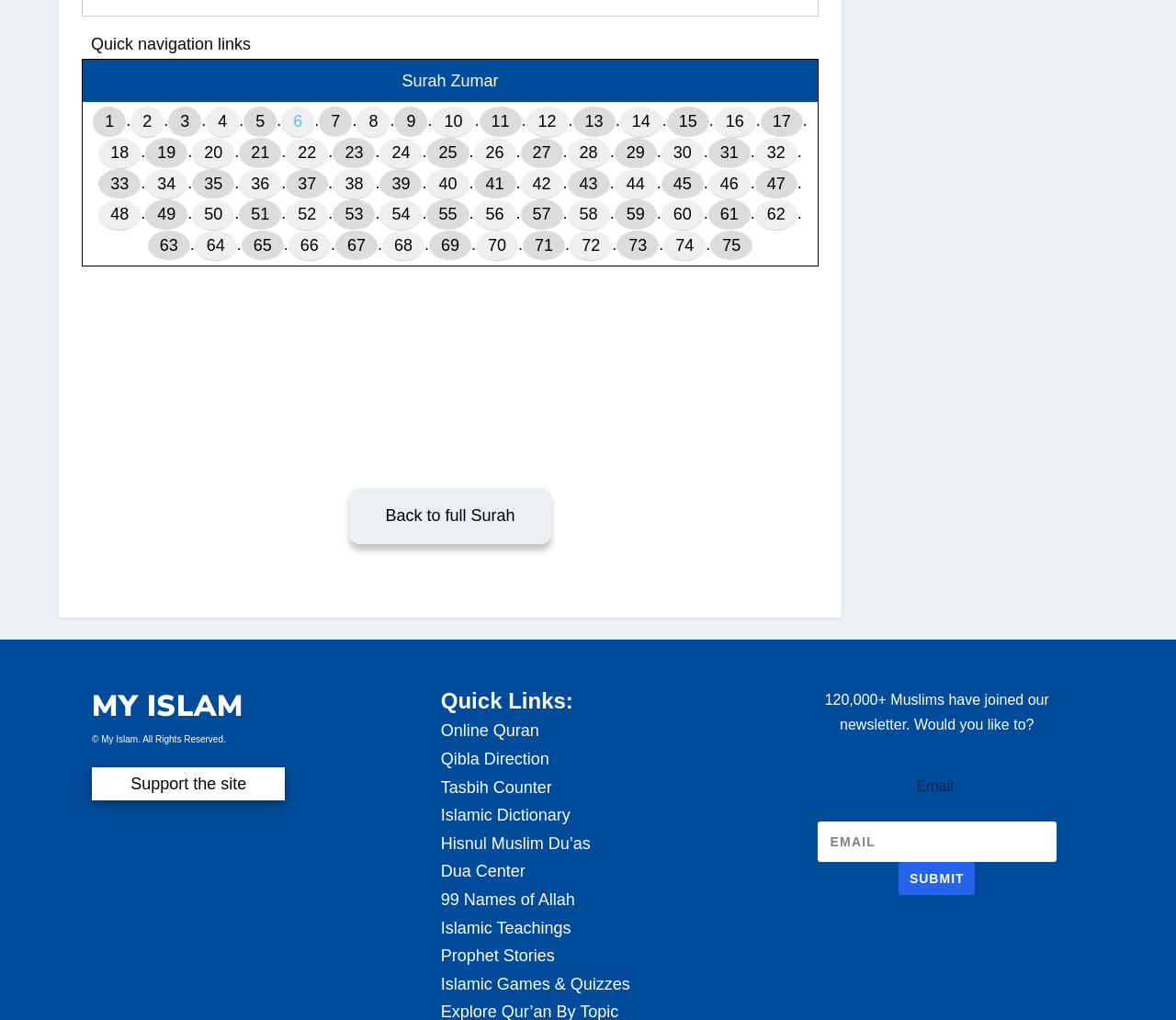What is the pattern of the text content of the links?
Refer to the image and offer an in-depth and detailed answer to the question.

The question can be answered by examining the text content of the link elements. The text content of the links is a sequence of numbers from '1' to '58', indicating that the links are likely navigation links to different sections or verses of the Surah.